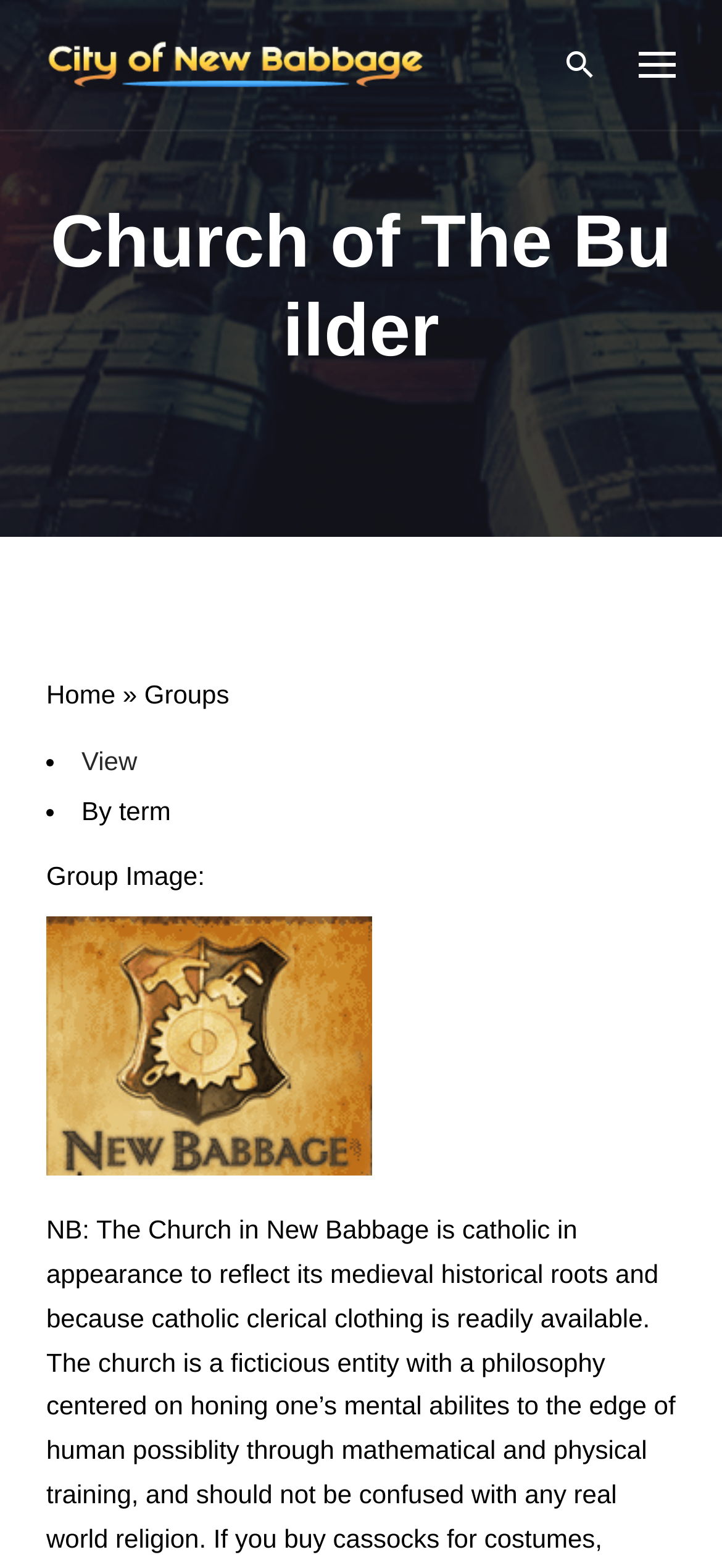Using the information in the image, give a detailed answer to the following question: How many navigation links are there?

I counted the number of link elements on the webpage and found two links, one with the text 'Bbage Star Citizen Guide' and another with the icon ''.